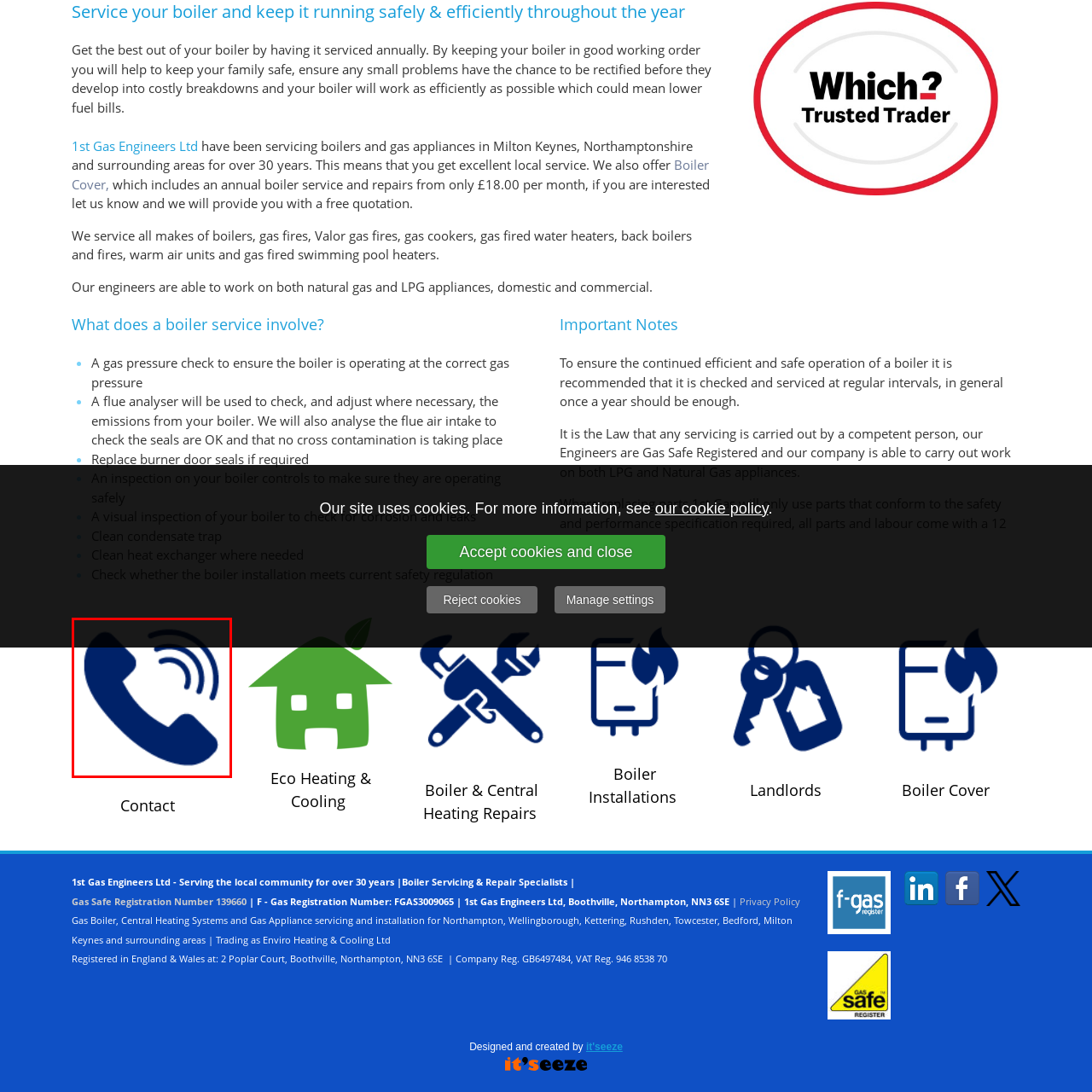What areas does the company provide services to?
Analyze the highlighted section in the red bounding box of the image and respond to the question with a detailed explanation.

The company, 1st Gas Engineers Ltd, is committed to excellent customer service in the Milton Keynes and Northamptonshire areas, providing services related to boiler servicing and gas repairs.